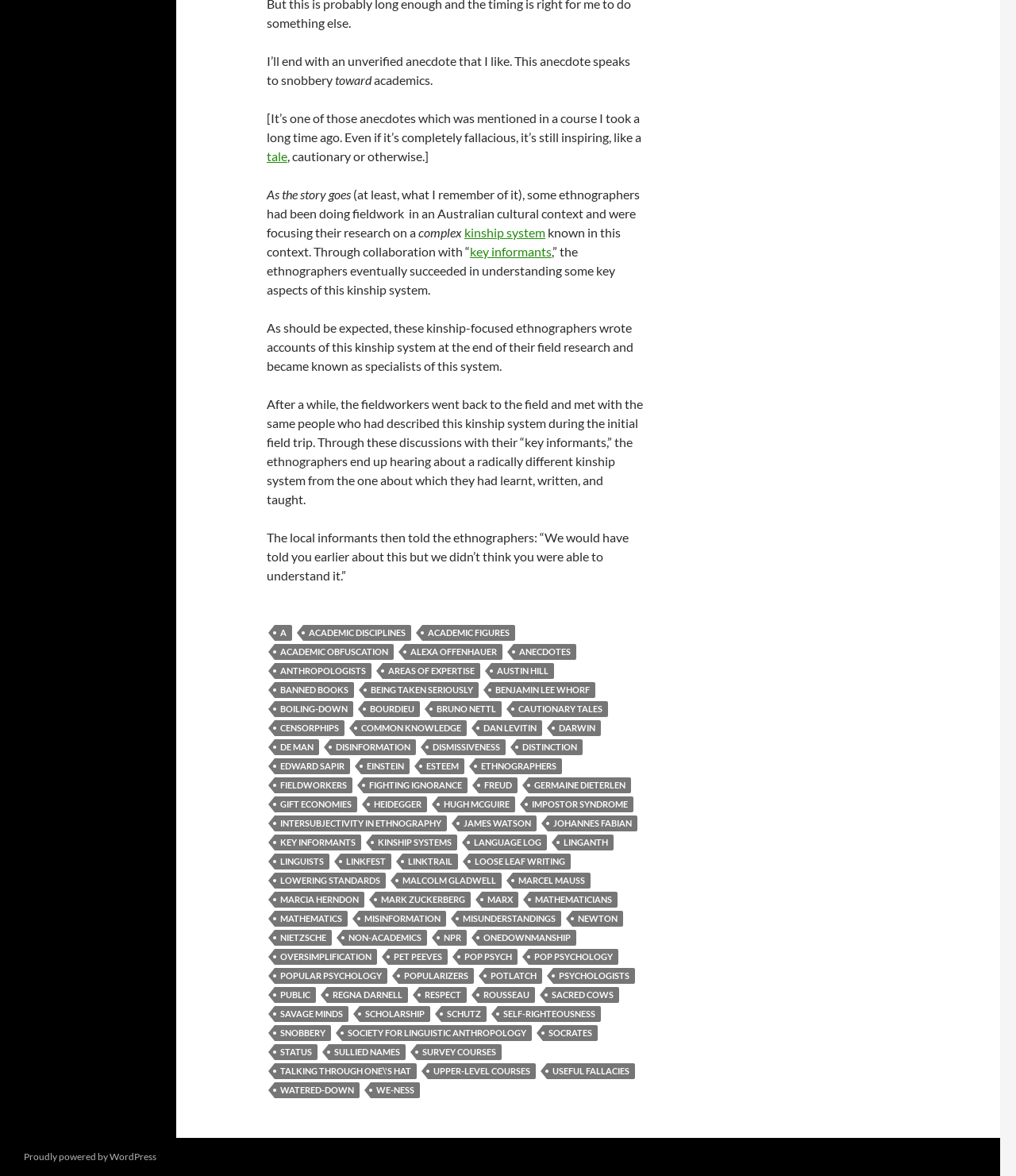What did the local informants tell the ethnographers?
Using the image, elaborate on the answer with as much detail as possible.

According to the text, the local informants told the ethnographers that they would have told them about the radically different kinship system earlier, but they didn't think the ethnographers were able to understand it.